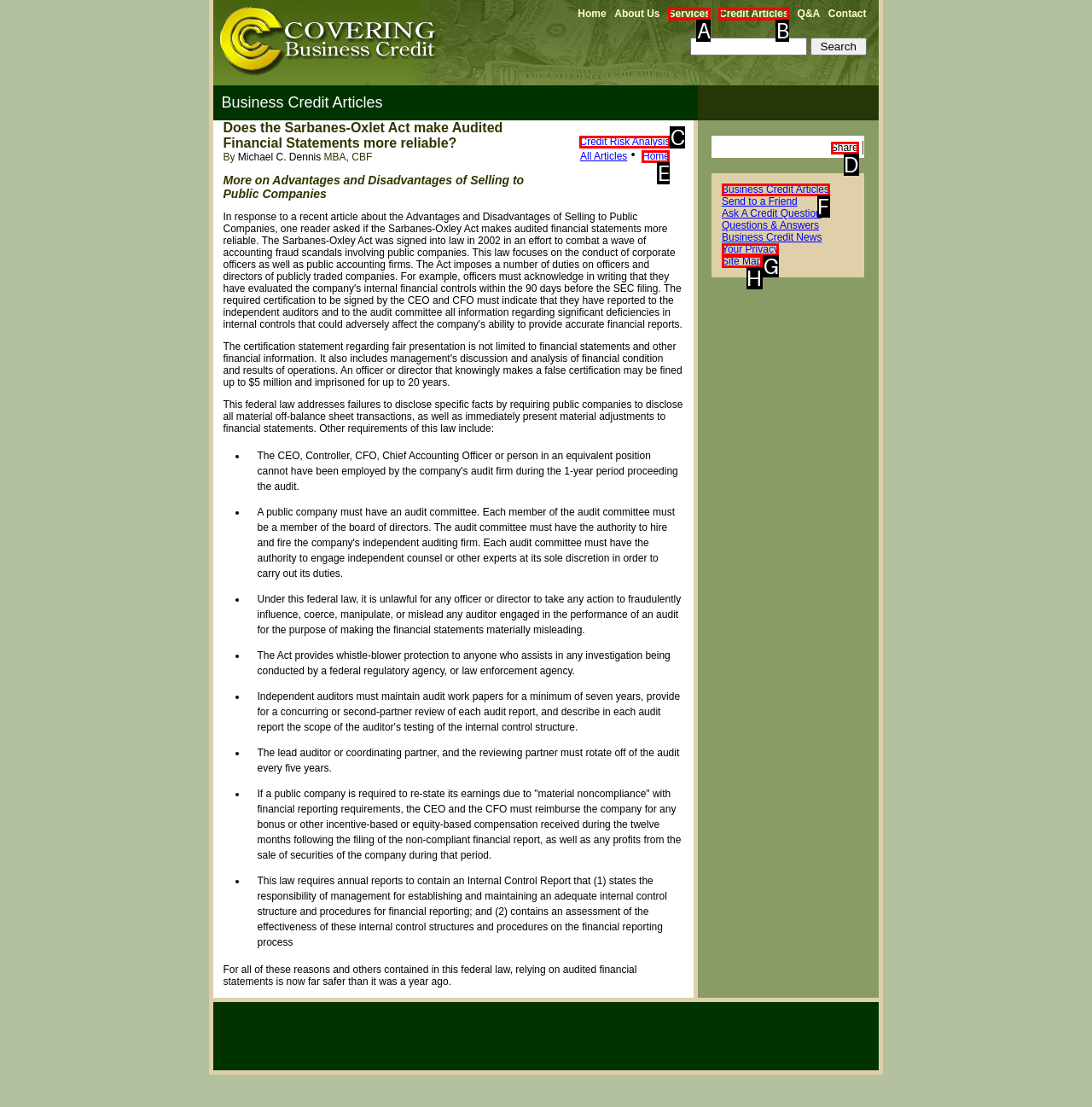Which option should be clicked to complete this task: Click on the 'Share' link
Reply with the letter of the correct choice from the given choices.

D